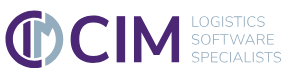What is CIM's area of expertise?
From the details in the image, answer the question comprehensively.

The tagline 'LOGISTICS SOFTWARE SPECIALISTS' written in a lighter font emphasizes the company's expertise in providing tailored software solutions for logistics operations.